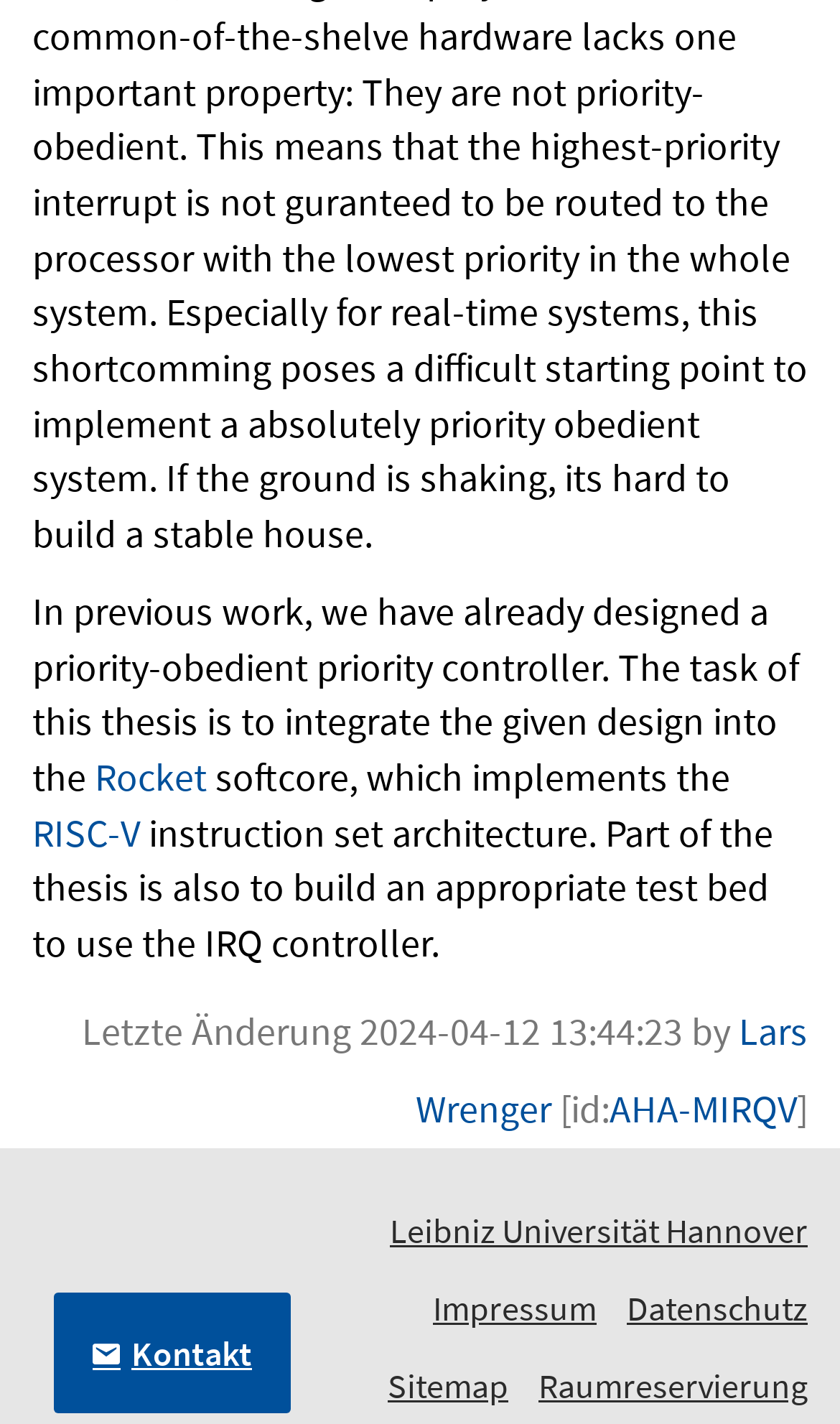From the webpage screenshot, identify the region described by Lars Wrenger. Provide the bounding box coordinates as (top-left x, top-left y, bottom-right x, bottom-right y), with each value being a floating point number between 0 and 1.

[0.495, 0.706, 0.962, 0.795]